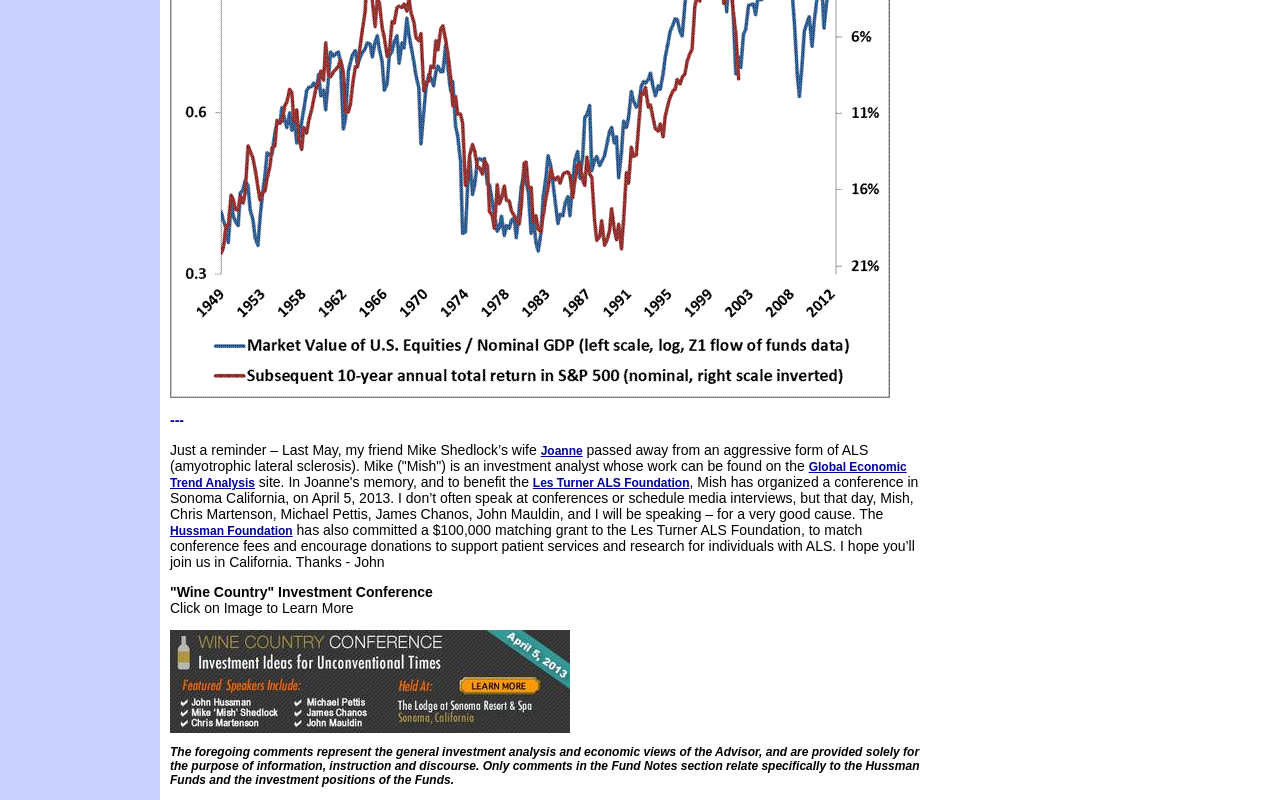Using the format (top-left x, top-left y, bottom-right x, bottom-right y), and given the element description, identify the bounding box coordinates within the screenshot: Hussman Foundation

[0.133, 0.655, 0.229, 0.672]